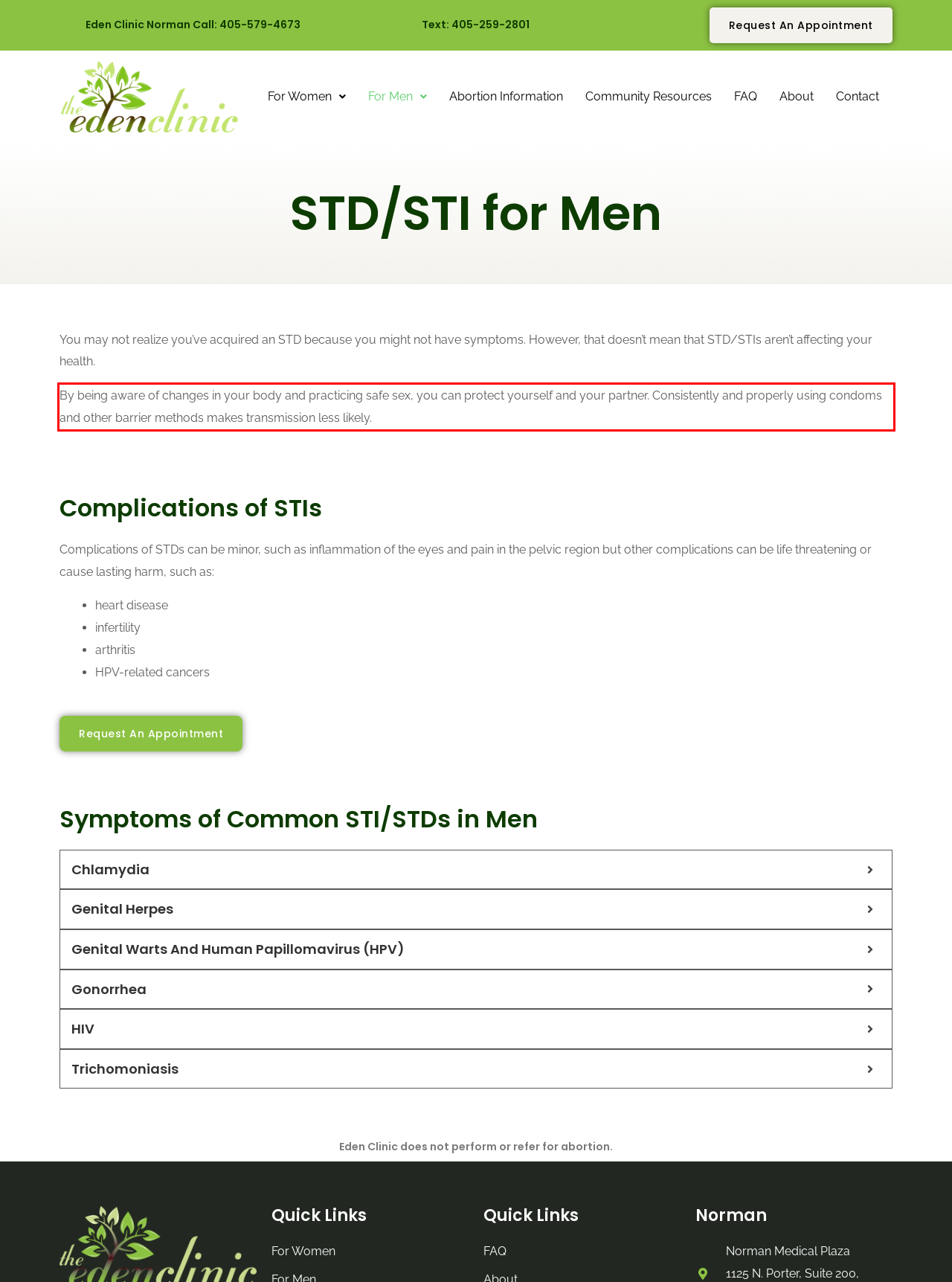Extract and provide the text found inside the red rectangle in the screenshot of the webpage.

By being aware of changes in your body and practicing safe sex, you can protect yourself and your partner. Consistently and properly using condoms and other barrier methods makes transmission less likely.